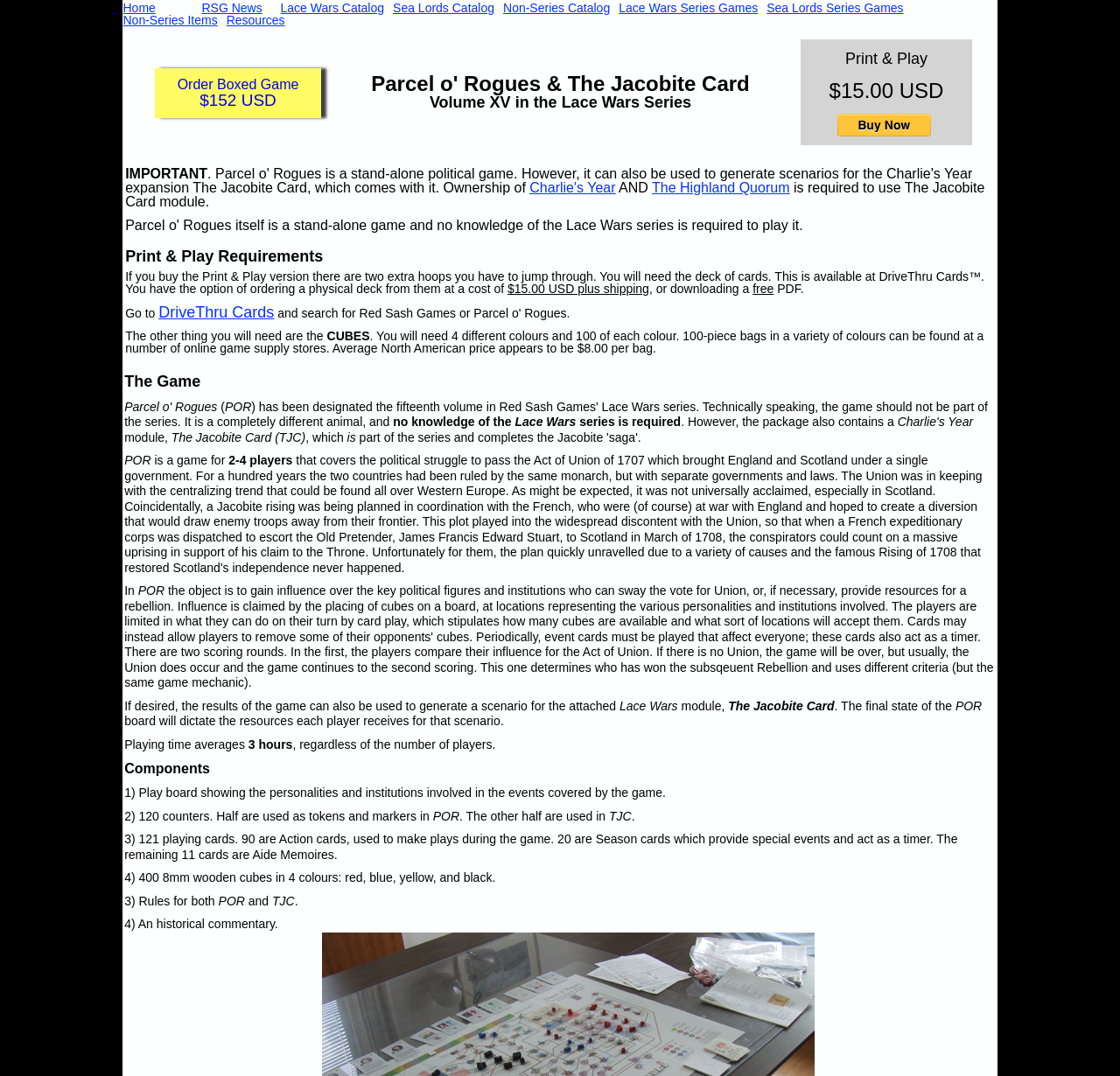Provide a one-word or brief phrase answer to the question:
What is the price of the game?

$15.00 USD